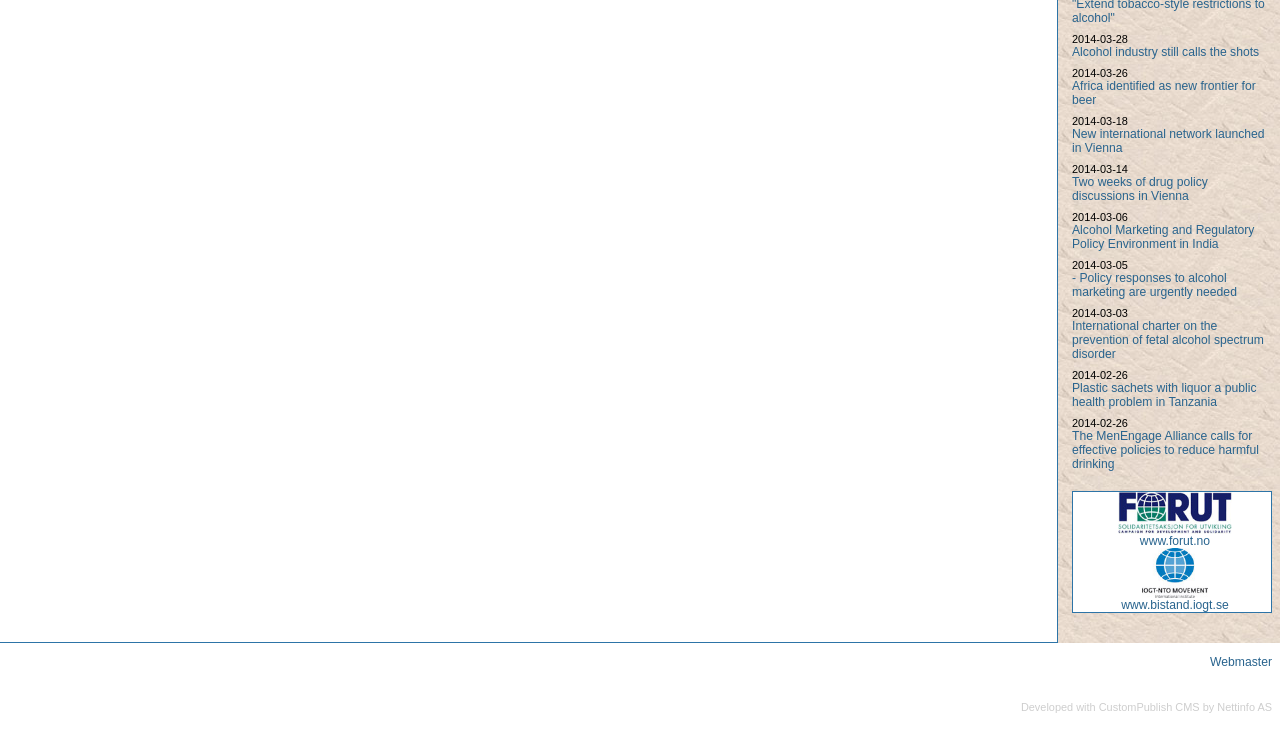What is the name of the CMS used to develop the webpage?
Please respond to the question with as much detail as possible.

The name of the CMS is indicated by the link element with the text 'CustomPublish CMS', which is located in the footer section of the webpage, along with the webmaster and developer information.